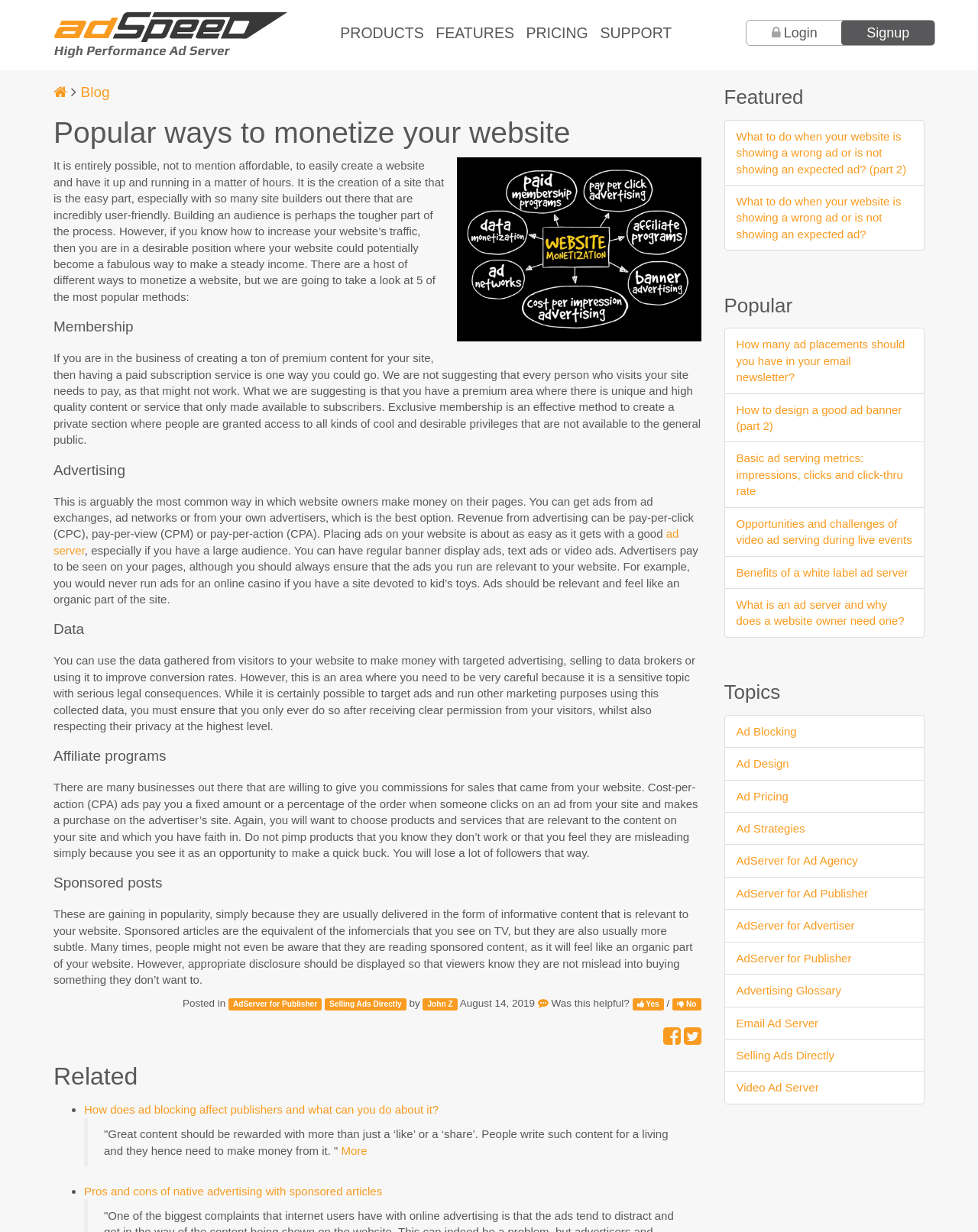Identify the bounding box coordinates for the region of the element that should be clicked to carry out the instruction: "Read the blog post about Membership". The bounding box coordinates should be four float numbers between 0 and 1, i.e., [left, top, right, bottom].

[0.055, 0.259, 0.717, 0.272]